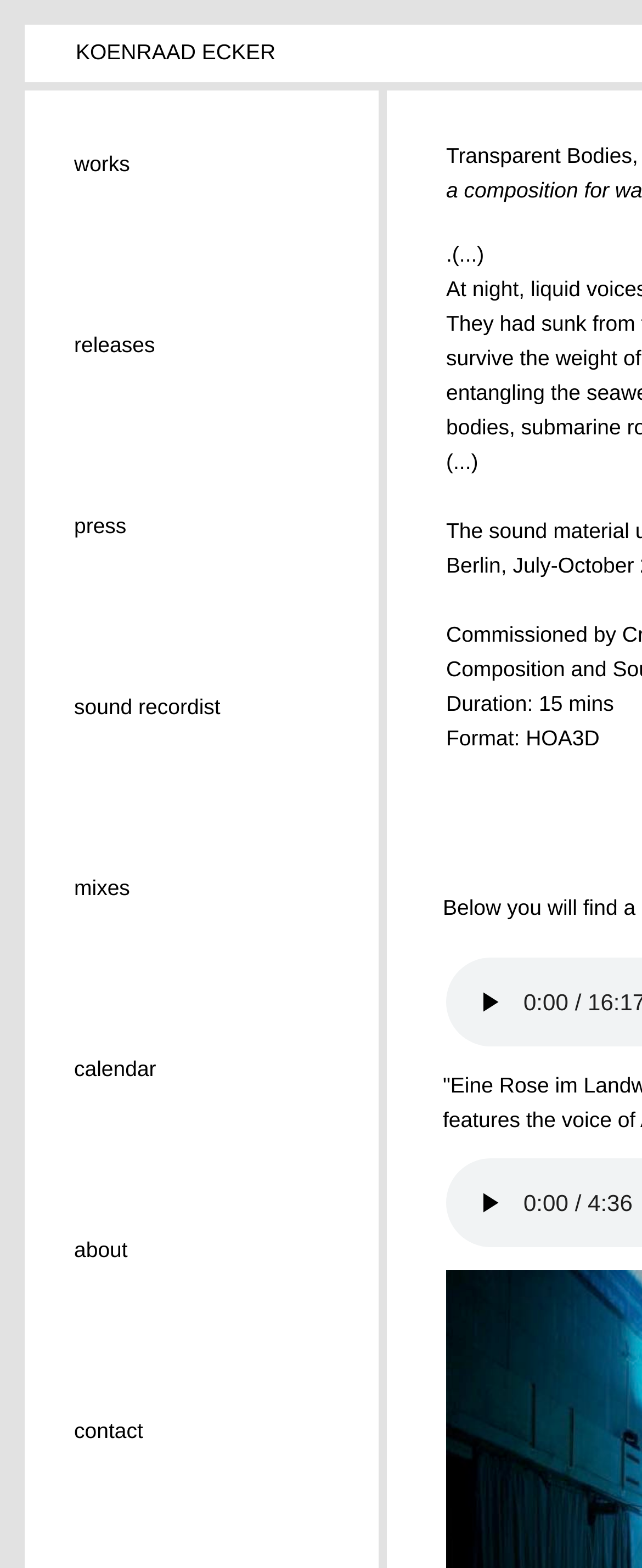Please specify the bounding box coordinates of the clickable region to carry out the following instruction: "view releases". The coordinates should be four float numbers between 0 and 1, in the format [left, top, right, bottom].

[0.115, 0.205, 0.372, 0.32]